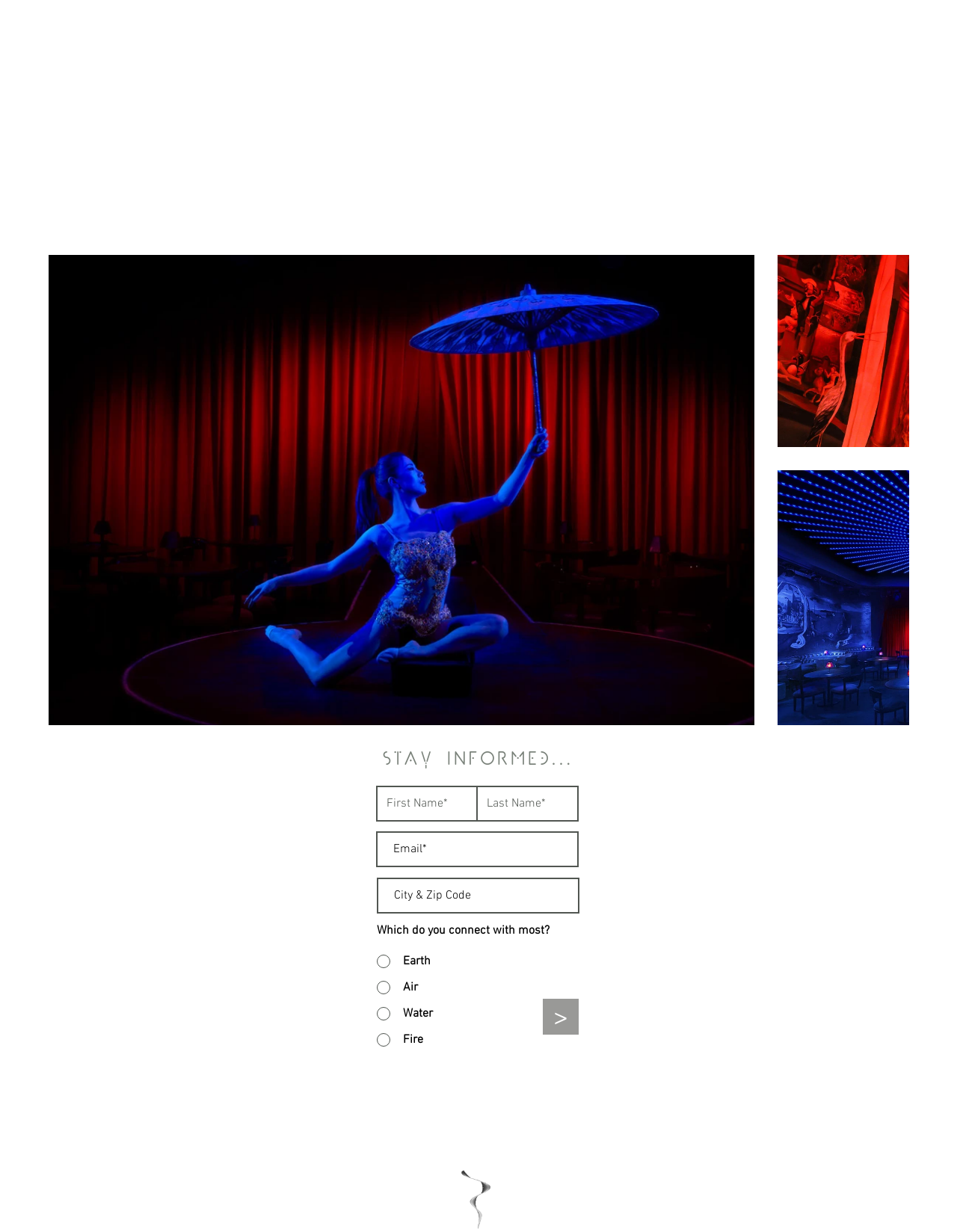Provide the bounding box coordinates of the HTML element this sentence describes: "aria-label="Email*" name="email" placeholder="Email*"". The bounding box coordinates consist of four float numbers between 0 and 1, i.e., [left, top, right, bottom].

[0.393, 0.675, 0.605, 0.704]